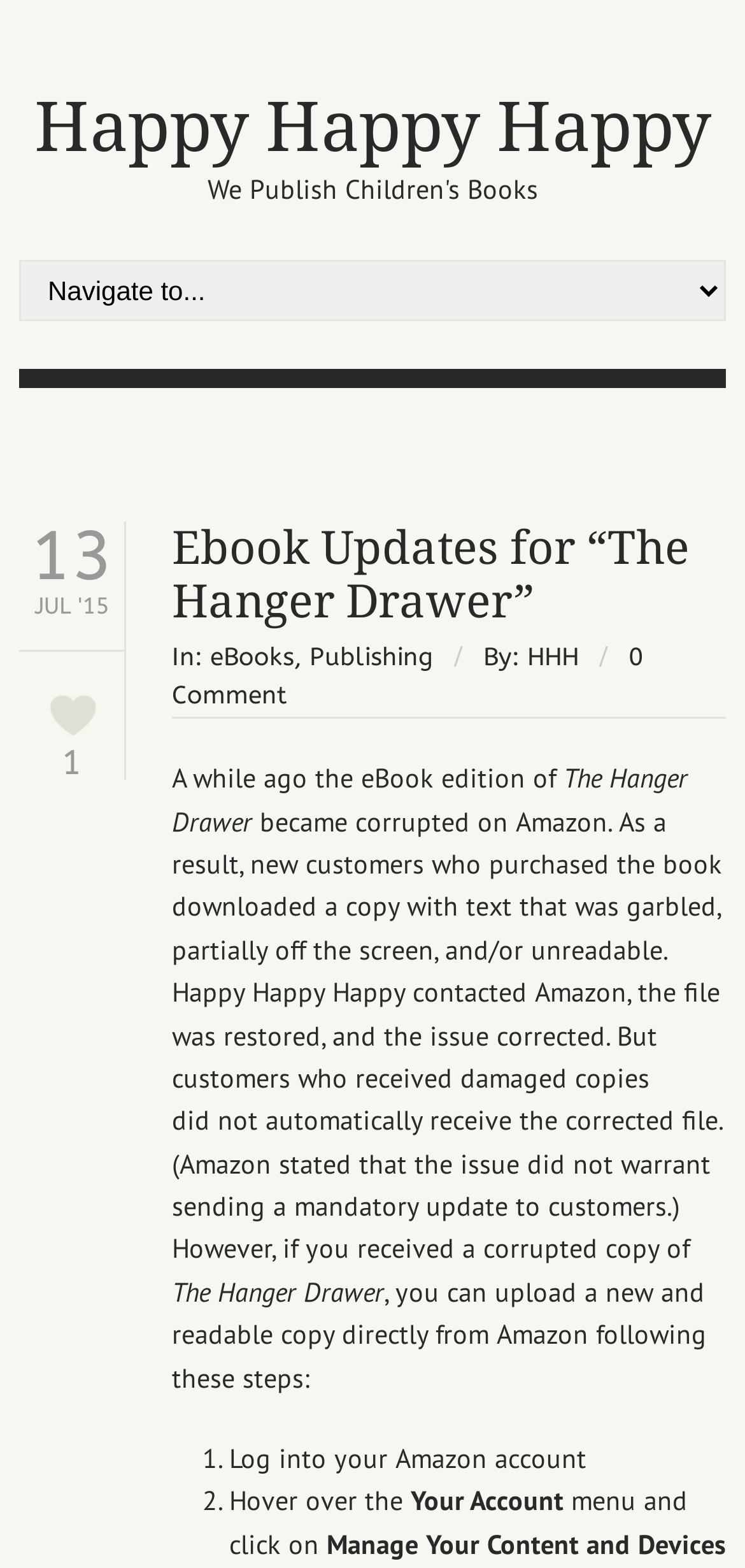What is the title of the webpage?
Refer to the image and provide a detailed answer to the question.

The title of the webpage is 'Happy Happy Happy' which is also the text of the heading element with bounding box coordinates [0.026, 0.055, 0.974, 0.108] and is also the text of the link element with bounding box coordinates [0.046, 0.055, 0.954, 0.107].